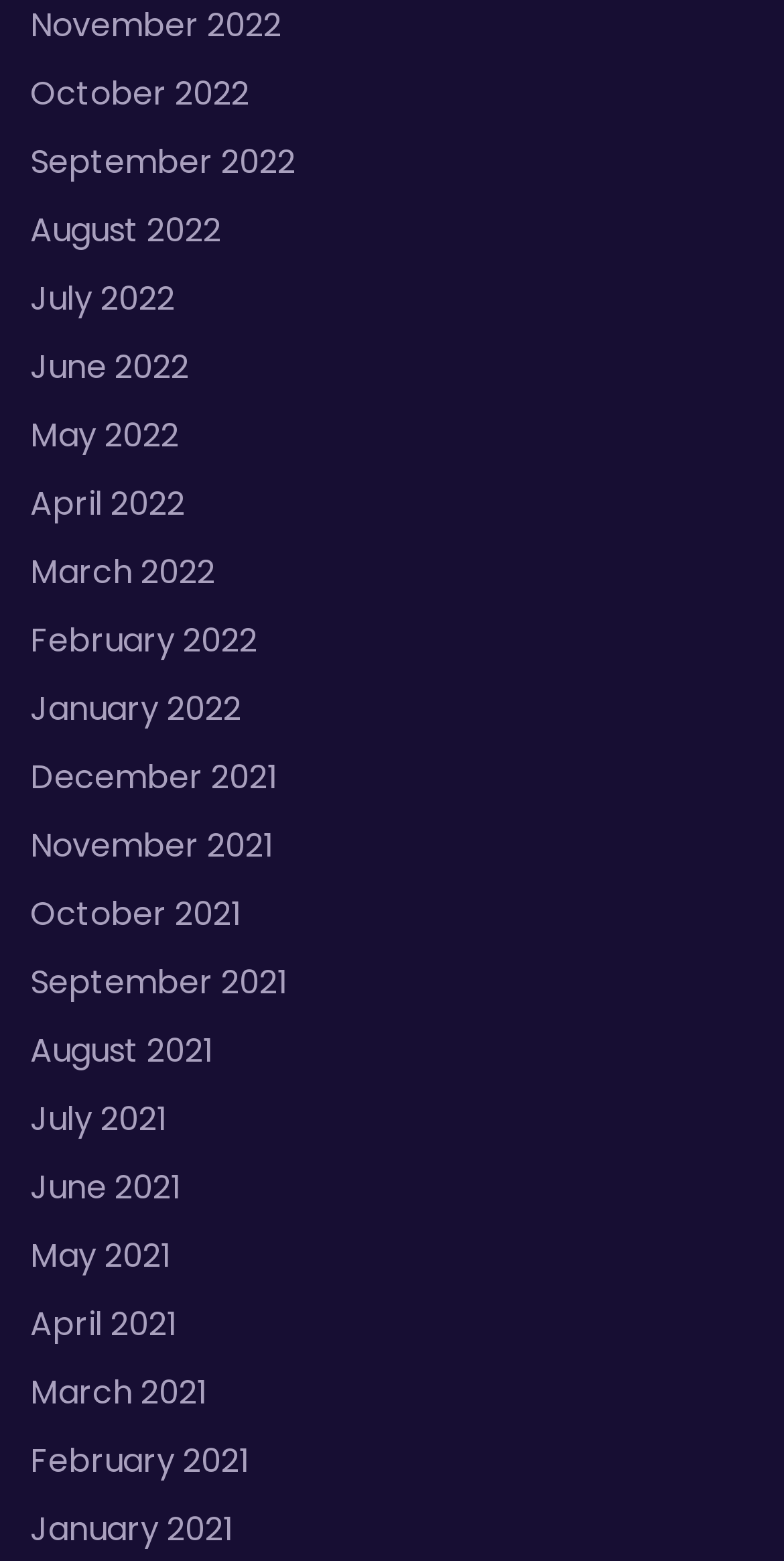Please find the bounding box coordinates of the element that you should click to achieve the following instruction: "View November 2022". The coordinates should be presented as four float numbers between 0 and 1: [left, top, right, bottom].

[0.038, 0.002, 0.359, 0.031]